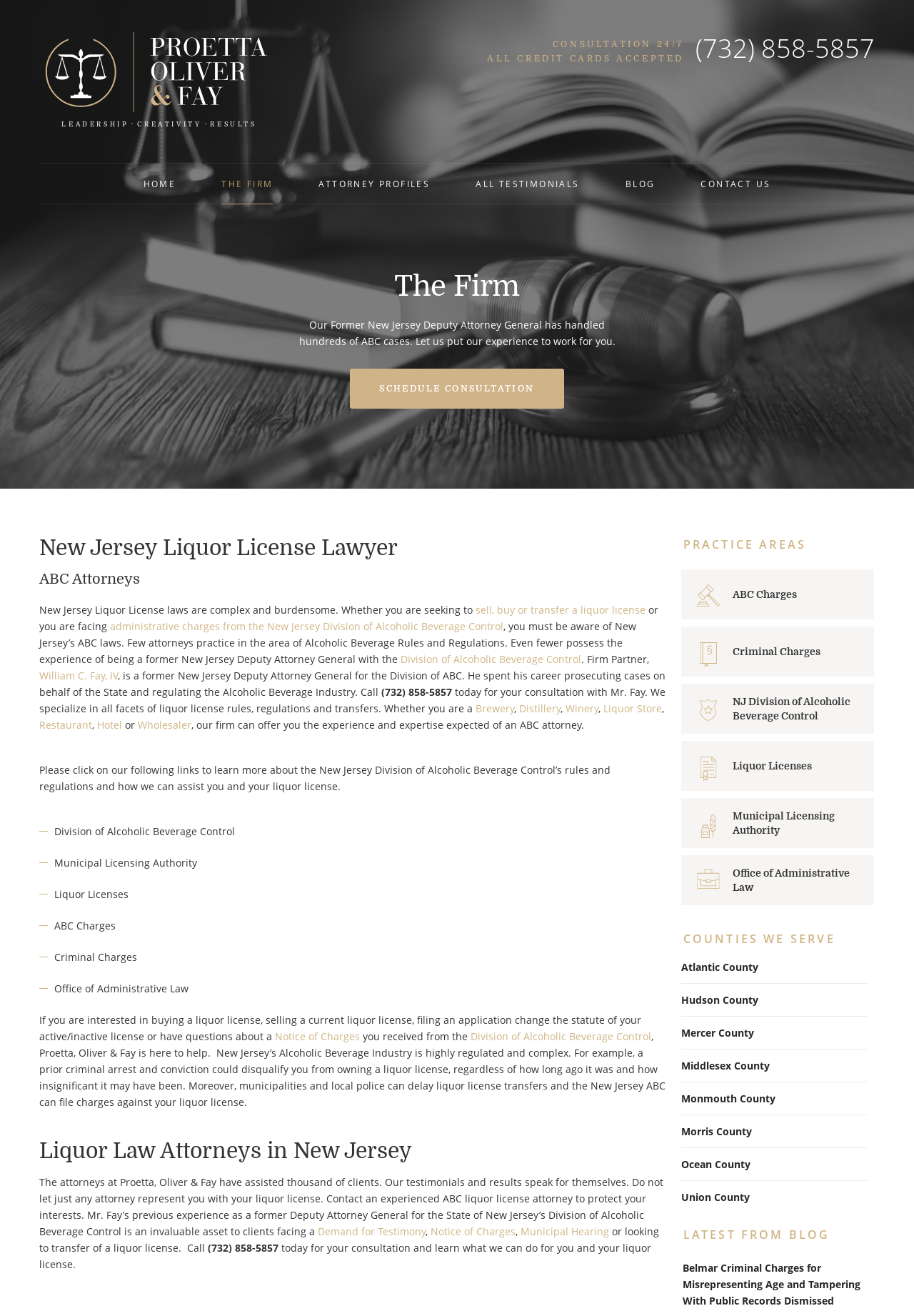What is the experience of Firm Partner, William C. Fay, IV?
Provide a detailed and extensive answer to the question.

I found this information by reading the text on the webpage, which mentions that Firm Partner, William C. Fay, IV, is a former New Jersey Deputy Attorney General for the Division of Alcoholic Beverage Control.